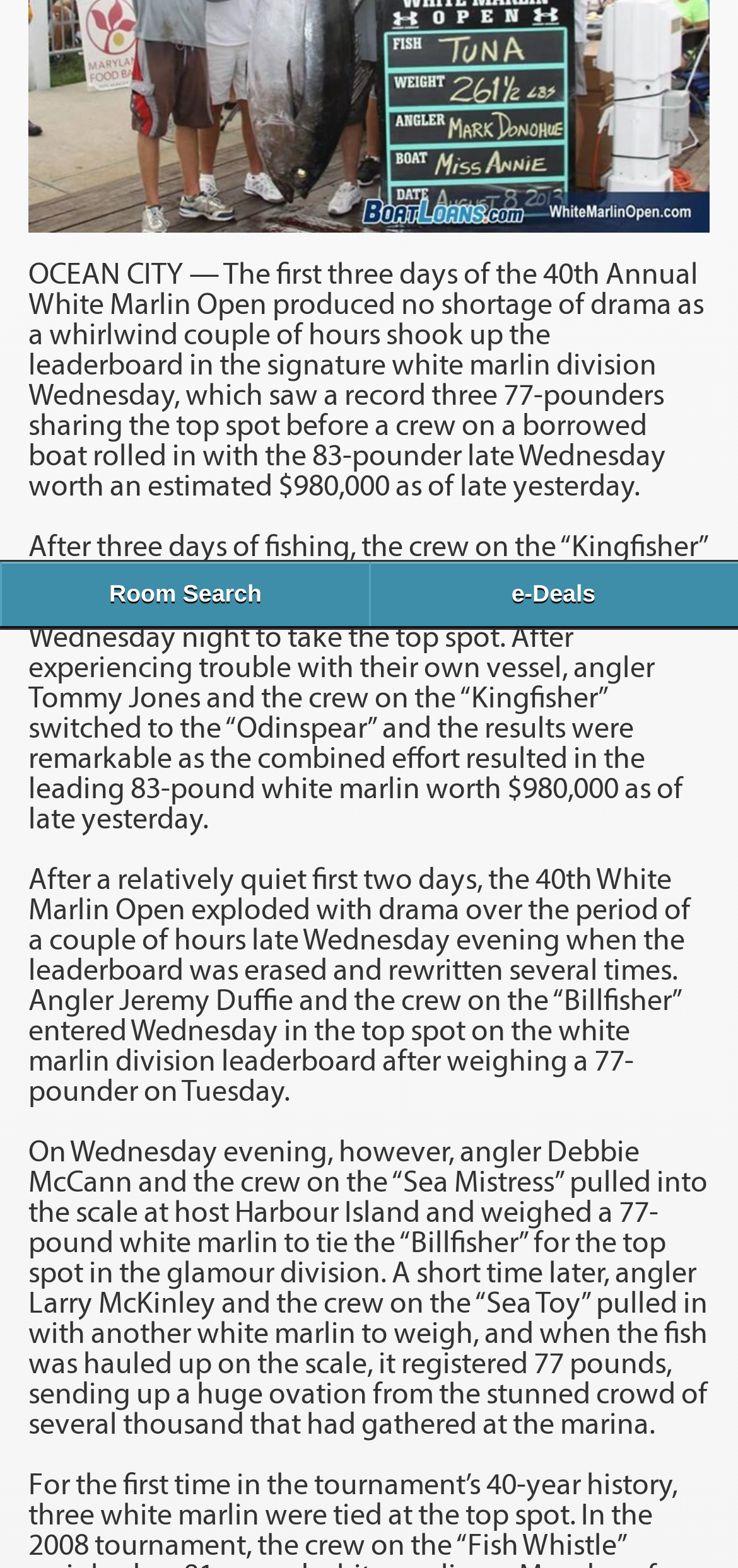Locate the bounding box of the UI element based on this description: "Room Search". Provide four float numbers between 0 and 1 as [left, top, right, bottom].

[0.0, 0.359, 0.503, 0.399]